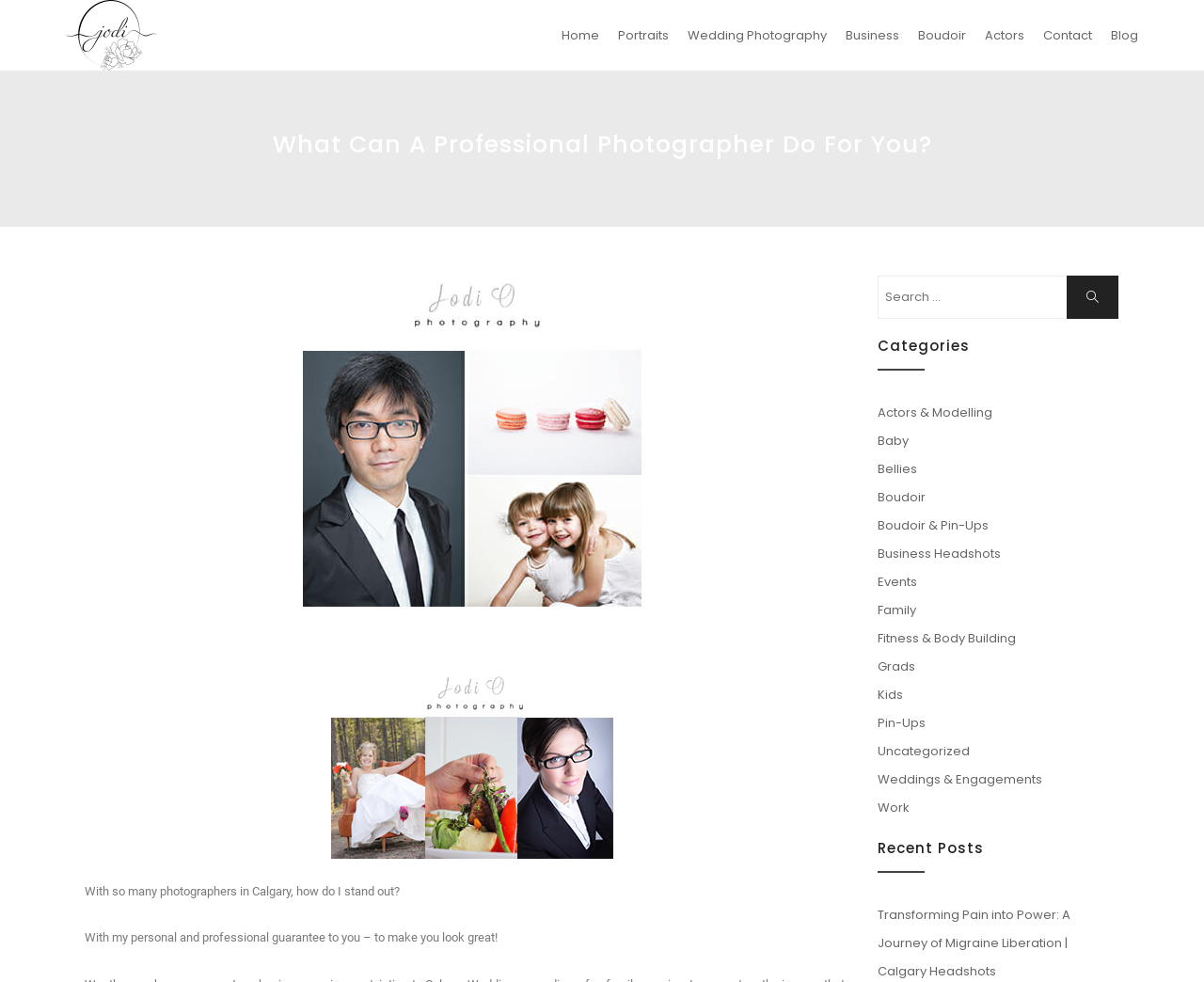Using the details from the image, please elaborate on the following question: What is the photographer's guarantee?

The photographer's guarantee is mentioned in the text 'With my personal and professional guarantee to you – to make you look great!' which is located below the heading 'What Can A Professional Photographer Do For You?' on the webpage.